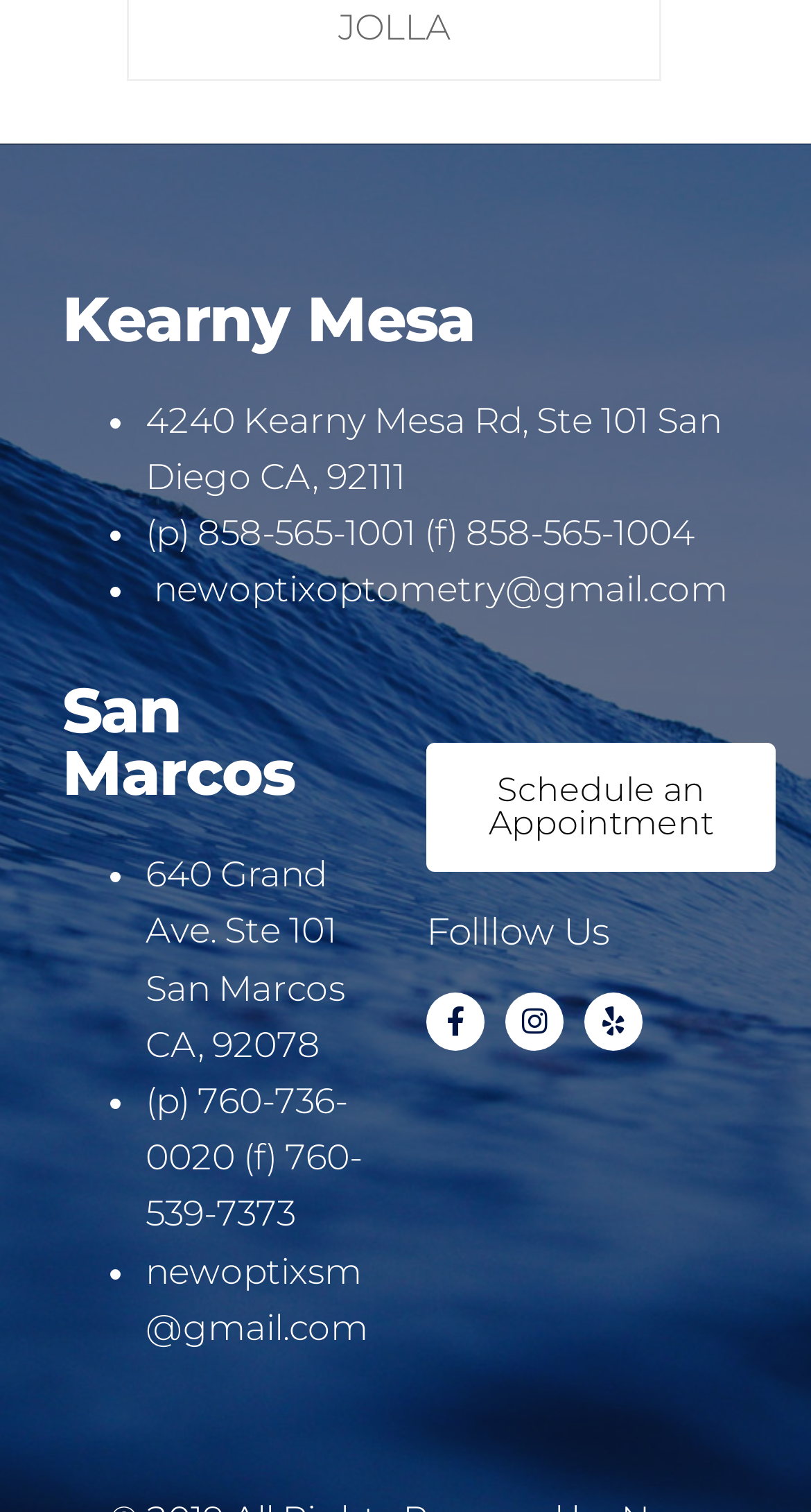How many locations are listed?
Respond with a short answer, either a single word or a phrase, based on the image.

2